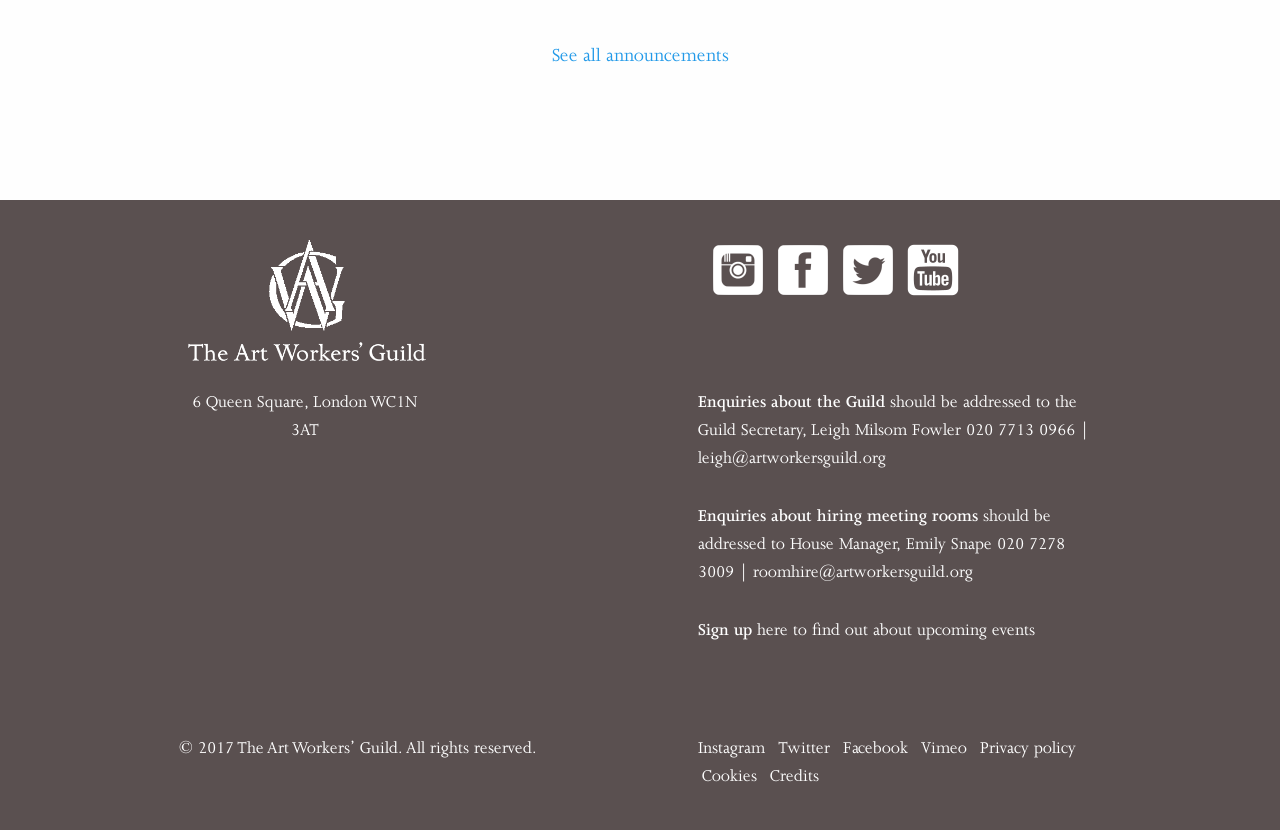Determine the bounding box coordinates for the area you should click to complete the following instruction: "Contact the Guild Secretary".

[0.548, 0.54, 0.692, 0.564]